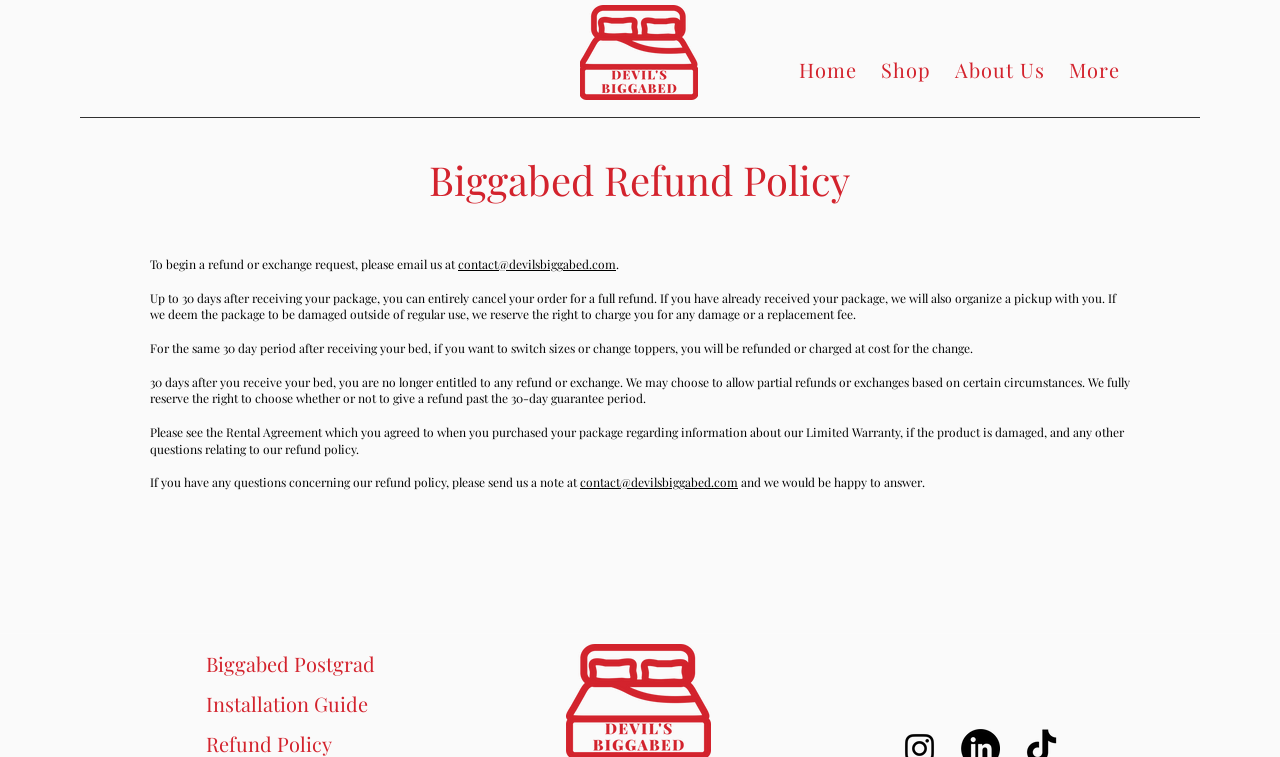Could you highlight the region that needs to be clicked to execute the instruction: "Click the 'contact@devilsbiggabed.com' email link"?

[0.358, 0.338, 0.481, 0.359]